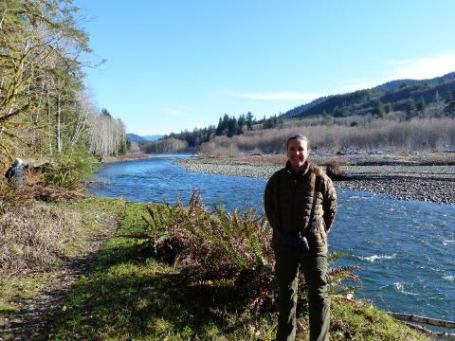Answer the question below using just one word or a short phrase: 
What type of environment is depicted in the image?

Rainforest